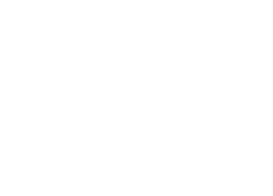Refer to the image and provide an in-depth answer to the question: 
What is the firm's area of expertise?

According to the description, Brics Africa Consulting has expertise in digital marketing and strategy, which is one of the services they offer to provide effective solutions to various business challenges.